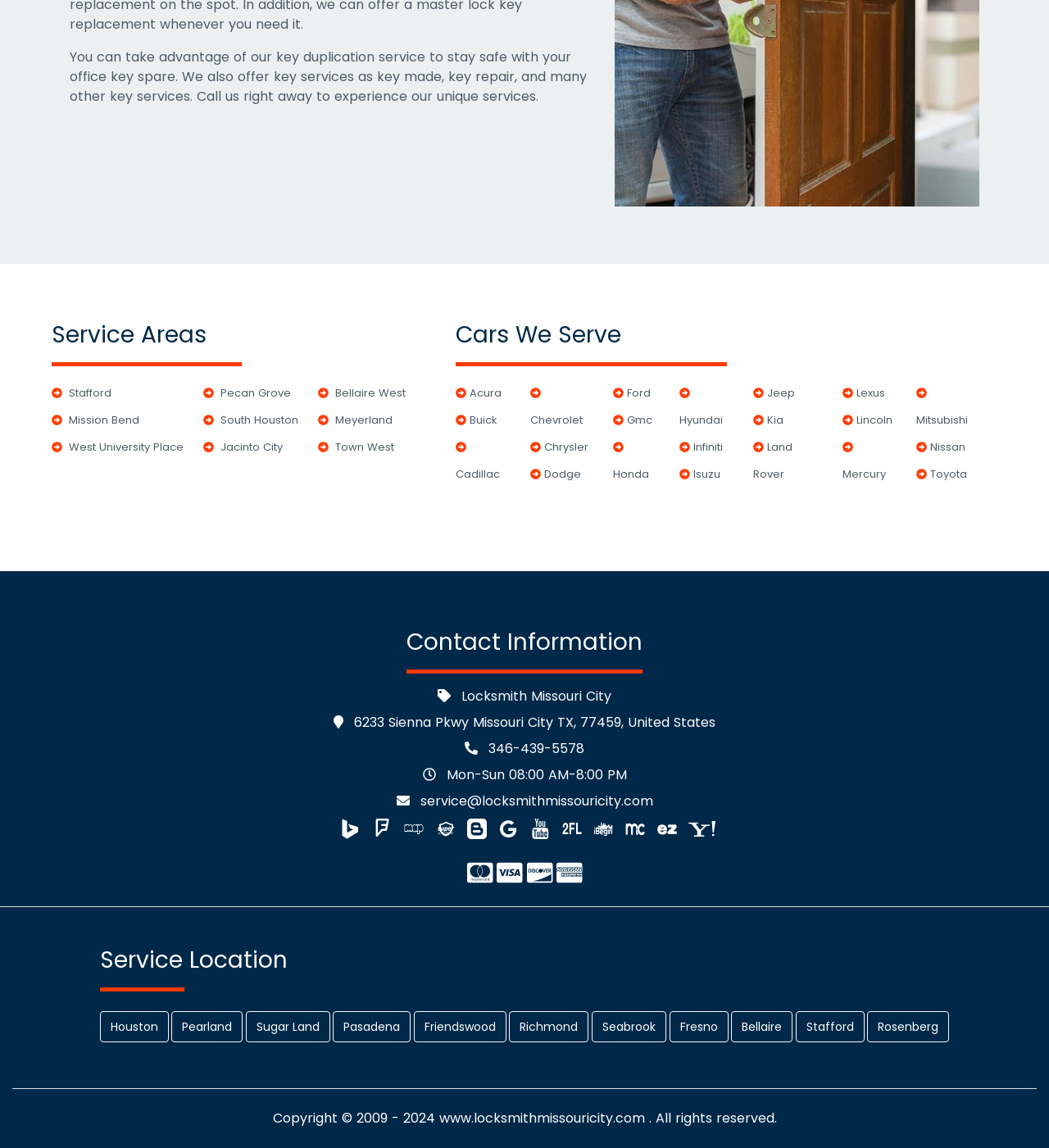Provide the bounding box coordinates of the HTML element described by the text: "Sugar Land". The coordinates should be in the format [left, top, right, bottom] with values between 0 and 1.

[0.244, 0.887, 0.305, 0.901]